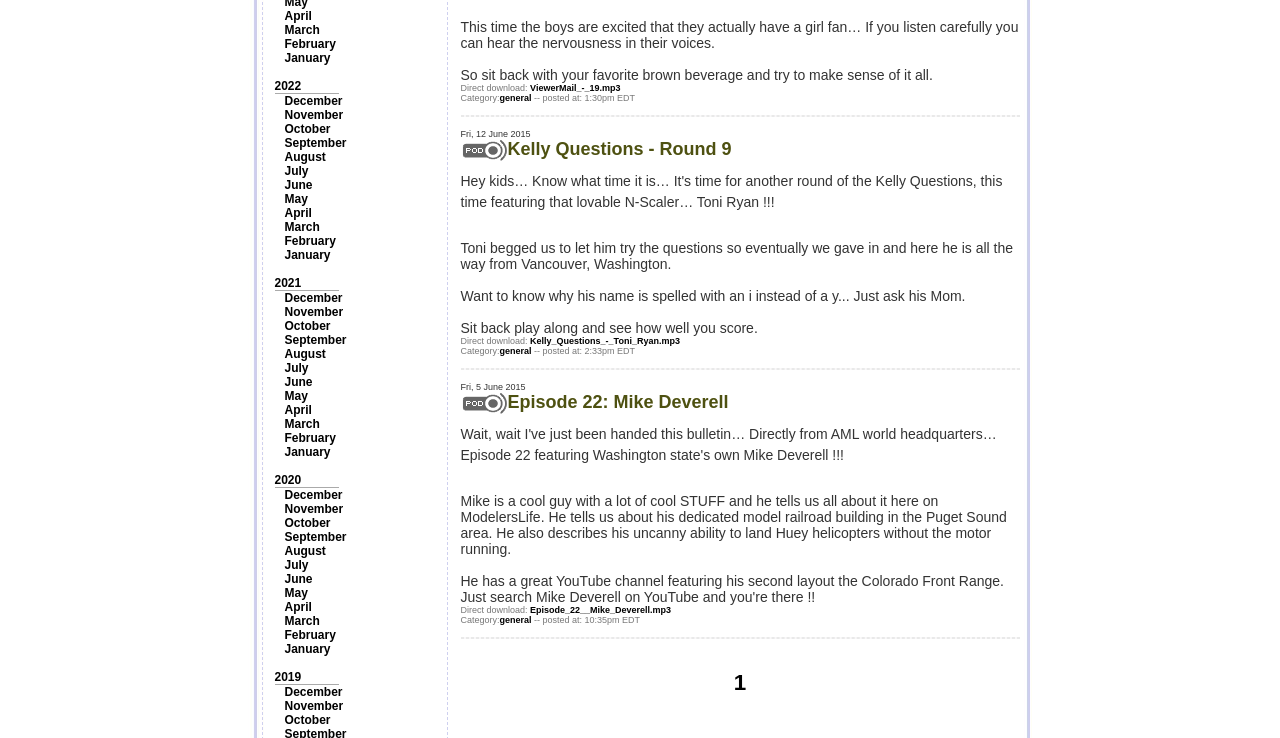Using floating point numbers between 0 and 1, provide the bounding box coordinates in the format (top-left x, top-left y, bottom-right x, bottom-right y). Locate the UI element described here: January

[0.222, 0.87, 0.258, 0.889]